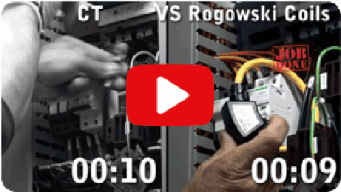Examine the screenshot and answer the question in as much detail as possible: What is the likely target audience of the video?

The context of the video, which involves a comparison of current transformers and Rogowski coils, suggests an educational focus, and the topic is likely to be of interest to professionals or students in the field of electrical engineering.